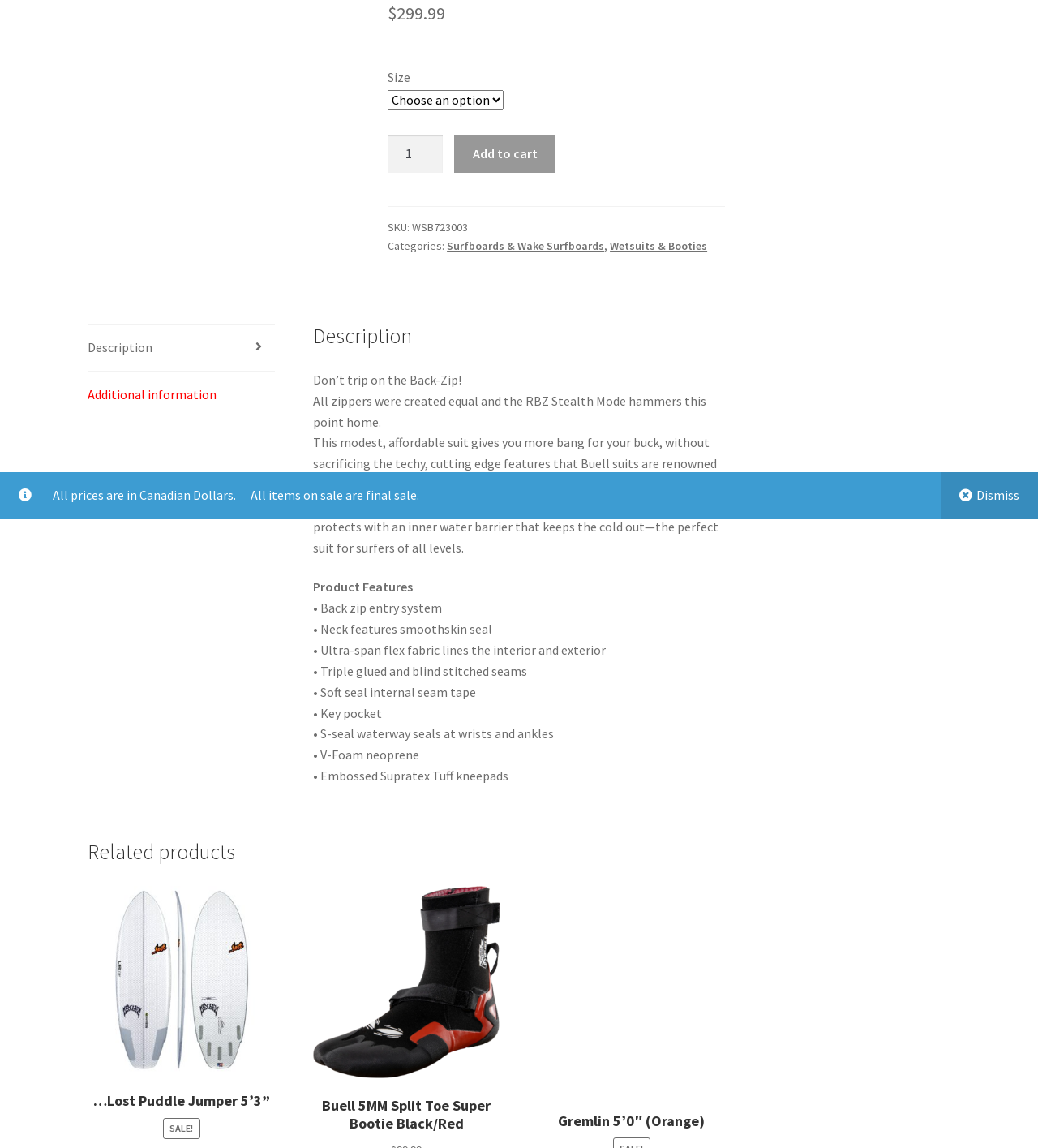Determine the bounding box for the UI element as described: "Additional information". The coordinates should be represented as four float numbers between 0 and 1, formatted as [left, top, right, bottom].

[0.084, 0.324, 0.265, 0.365]